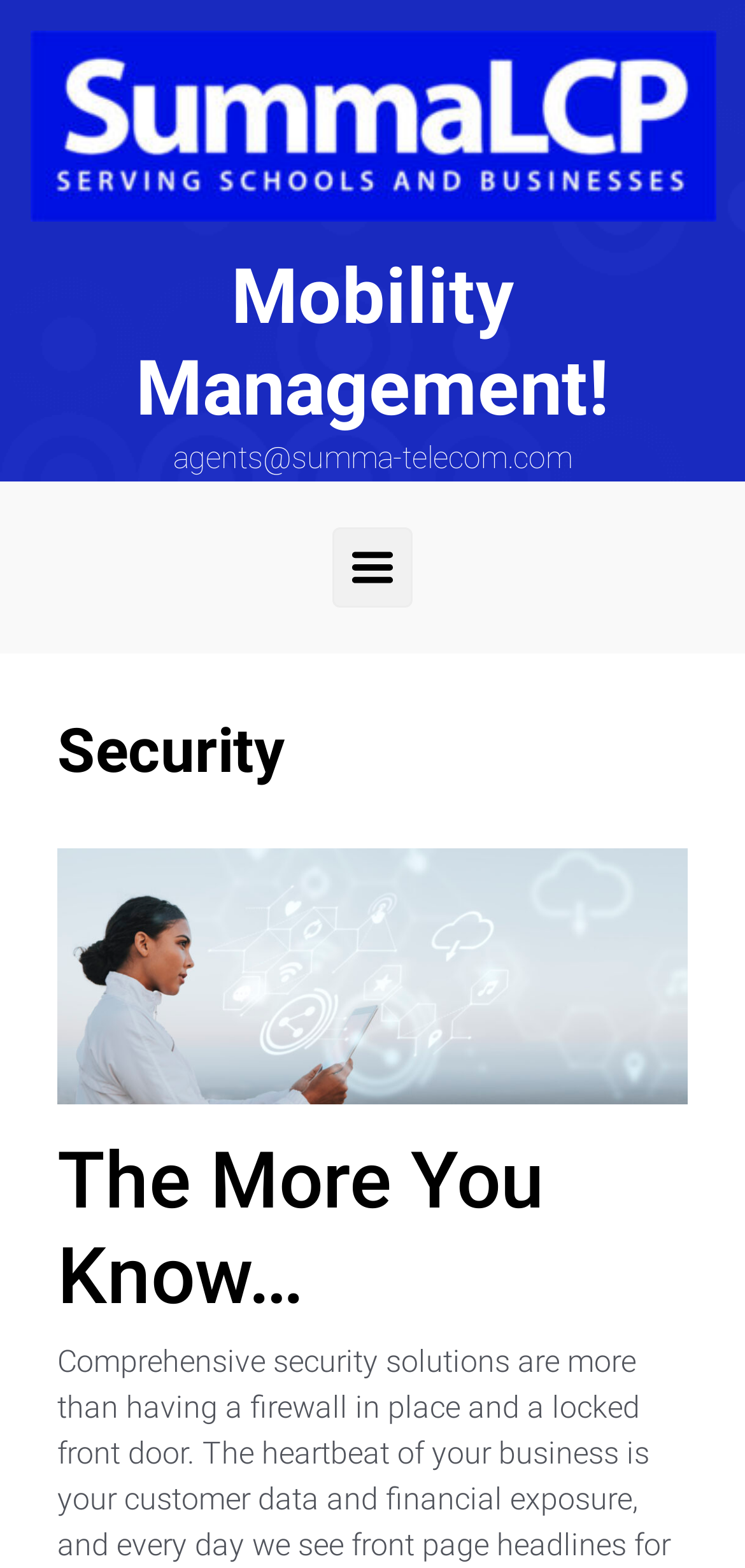What is the text on the primary button?
Please answer the question with a single word or phrase, referencing the image.

Primary